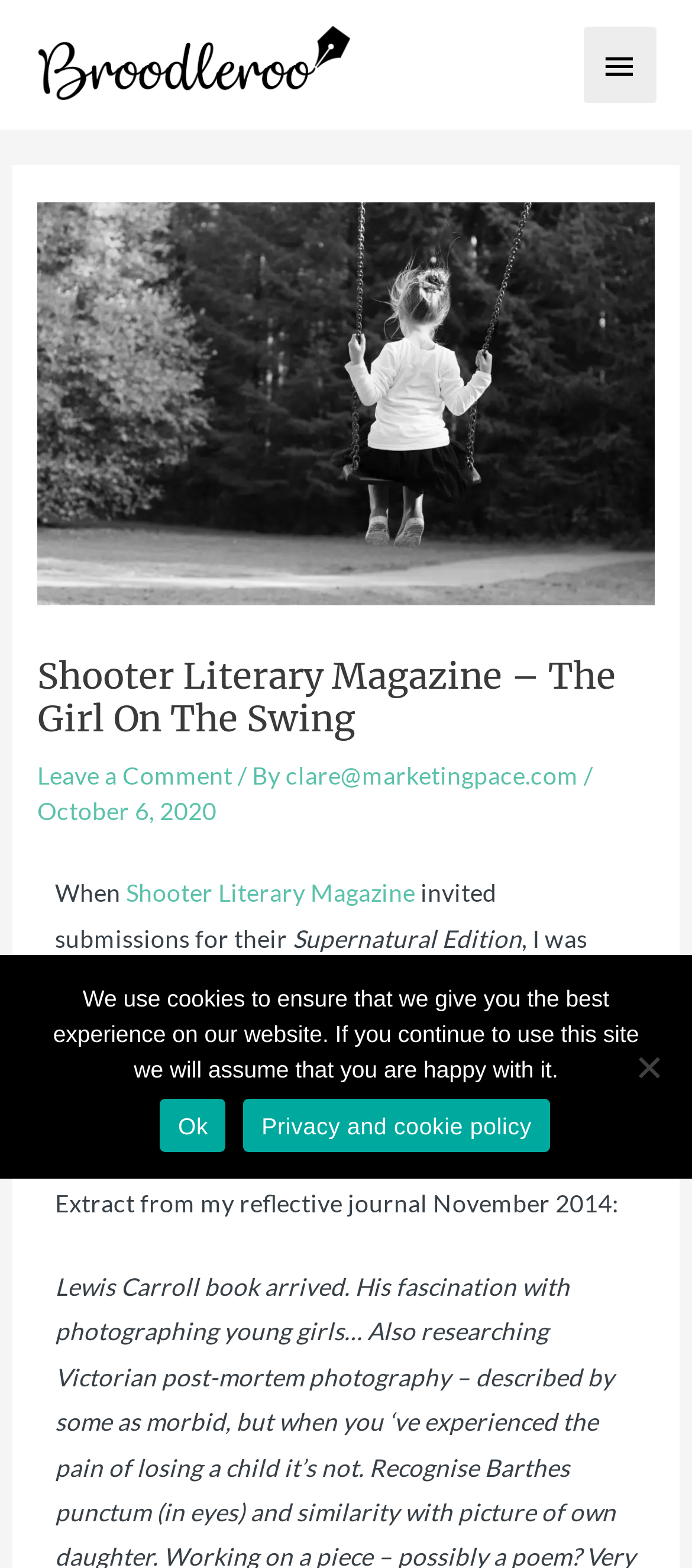Please identify the bounding box coordinates of the element that needs to be clicked to execute the following command: "Read the article title". Provide the bounding box using four float numbers between 0 and 1, formatted as [left, top, right, bottom].

[0.054, 0.418, 0.946, 0.472]